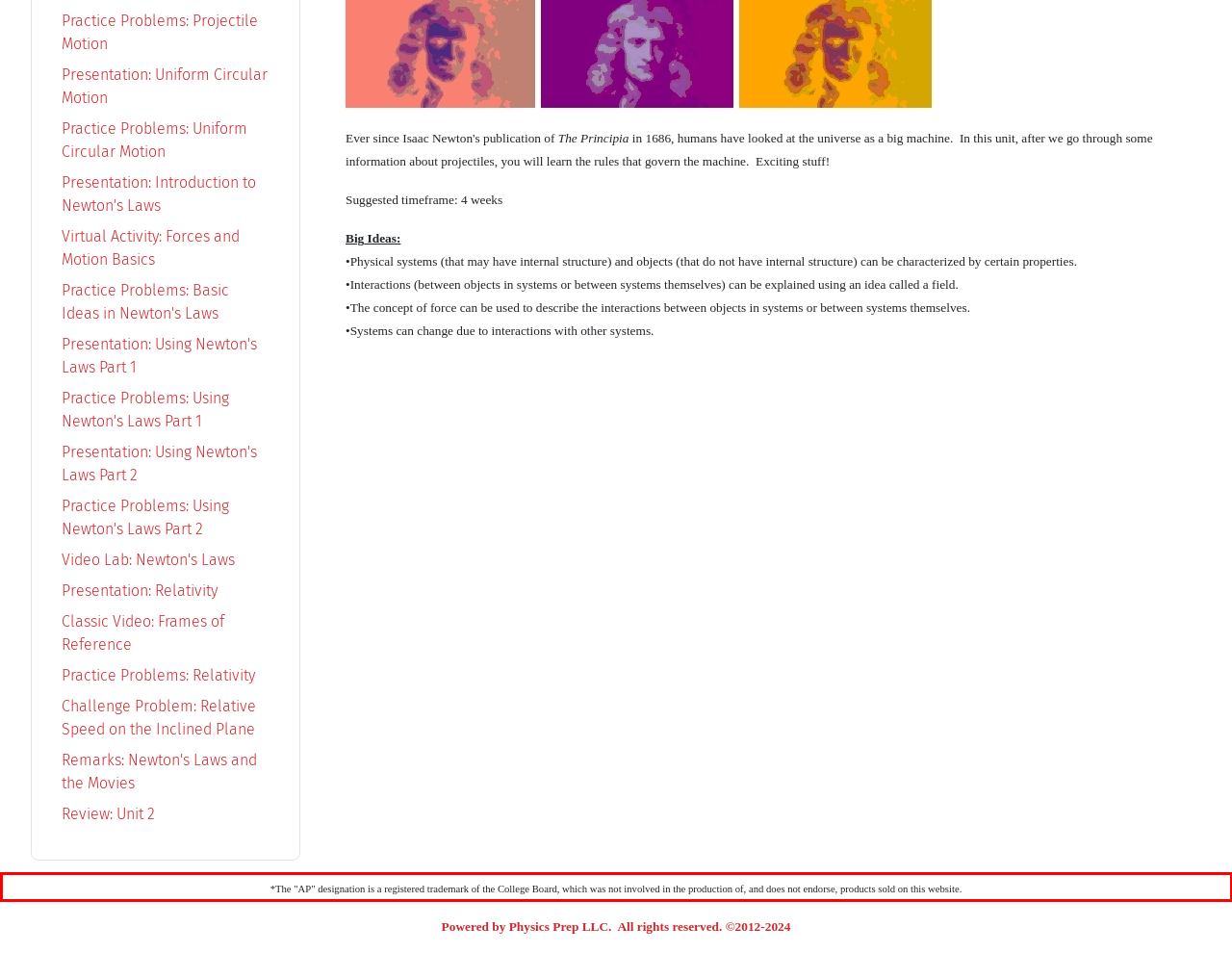Using the provided screenshot of a webpage, recognize and generate the text found within the red rectangle bounding box.

*The "AP" designation is a registered trademark of the College Board, which was not involved in the production of, and does not endorse, products sold on this website.